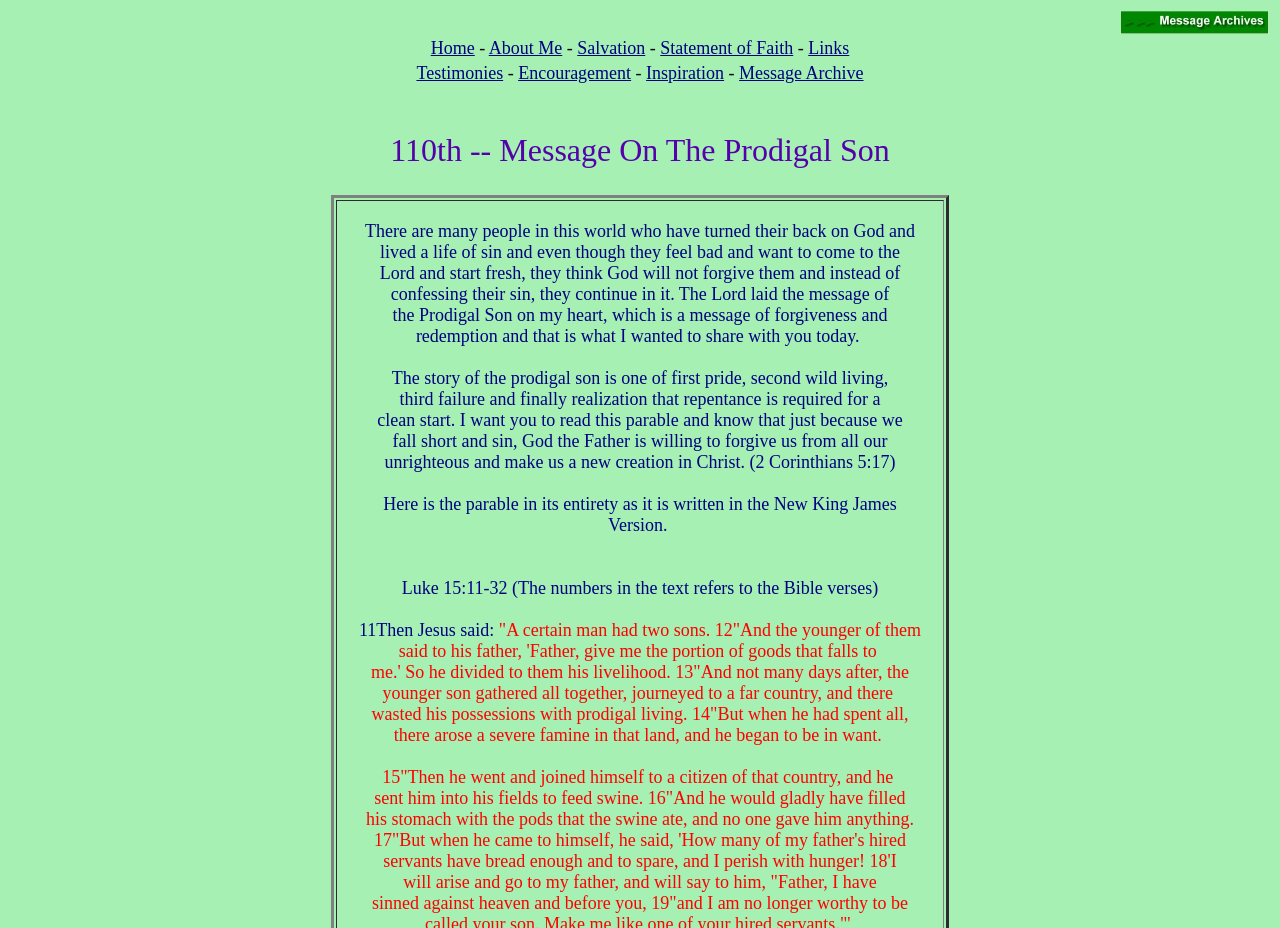Is this webpage about a Bible verse?
Using the image, provide a detailed and thorough answer to the question.

The webpage contains a Bible verse, specifically Luke 15:11-32, which is the parable of the Prodigal Son. The author is using this verse to convey a message of forgiveness and redemption.